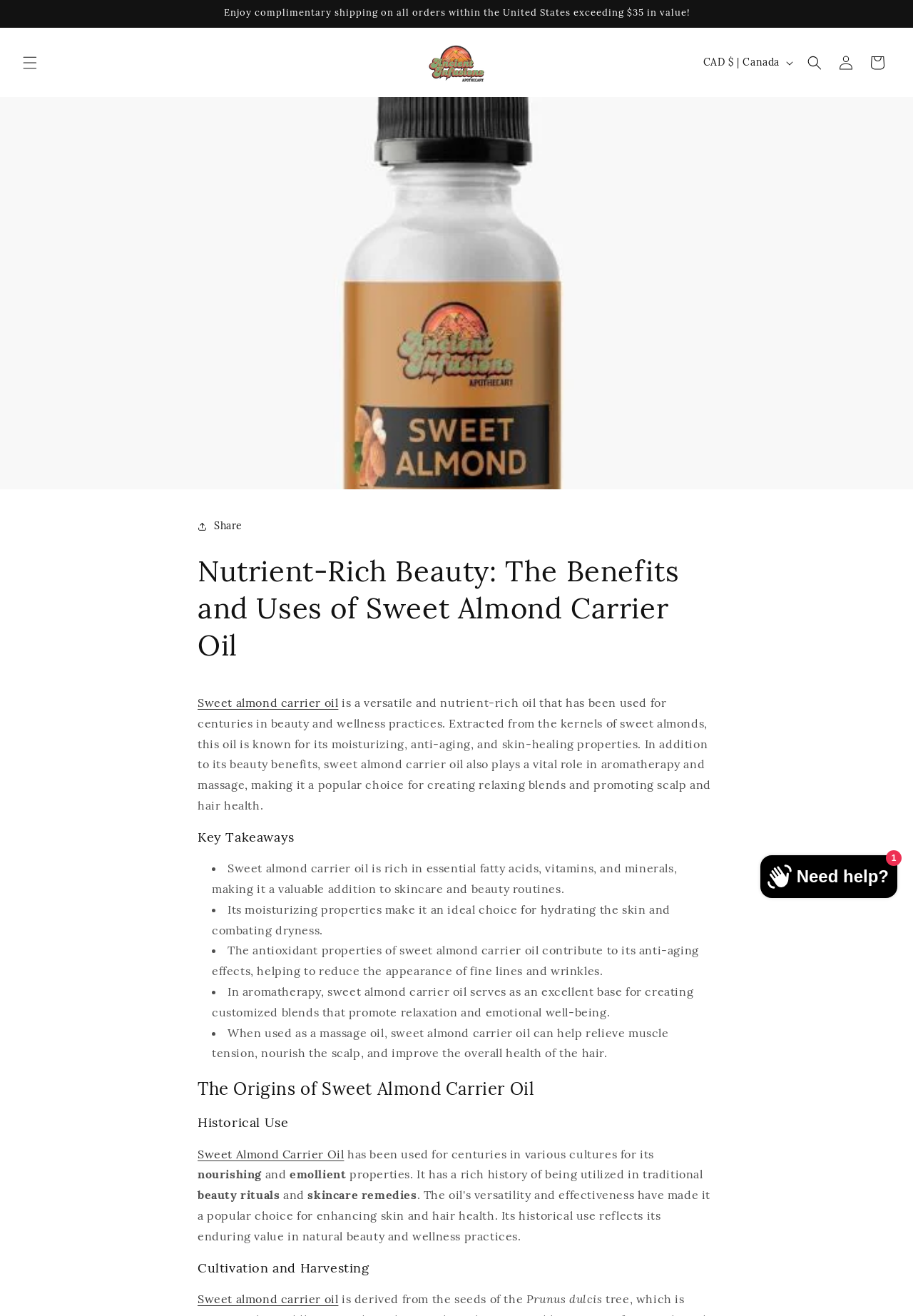What is the main topic of the webpage?
Answer the question with a detailed and thorough explanation.

The webpage has a heading 'Nutrient-Rich Beauty: The Benefits and Uses of Sweet Almond Carrier Oil' and the content is focused on discussing the benefits and uses of sweet almond carrier oil, indicating that it is the main topic of the webpage.